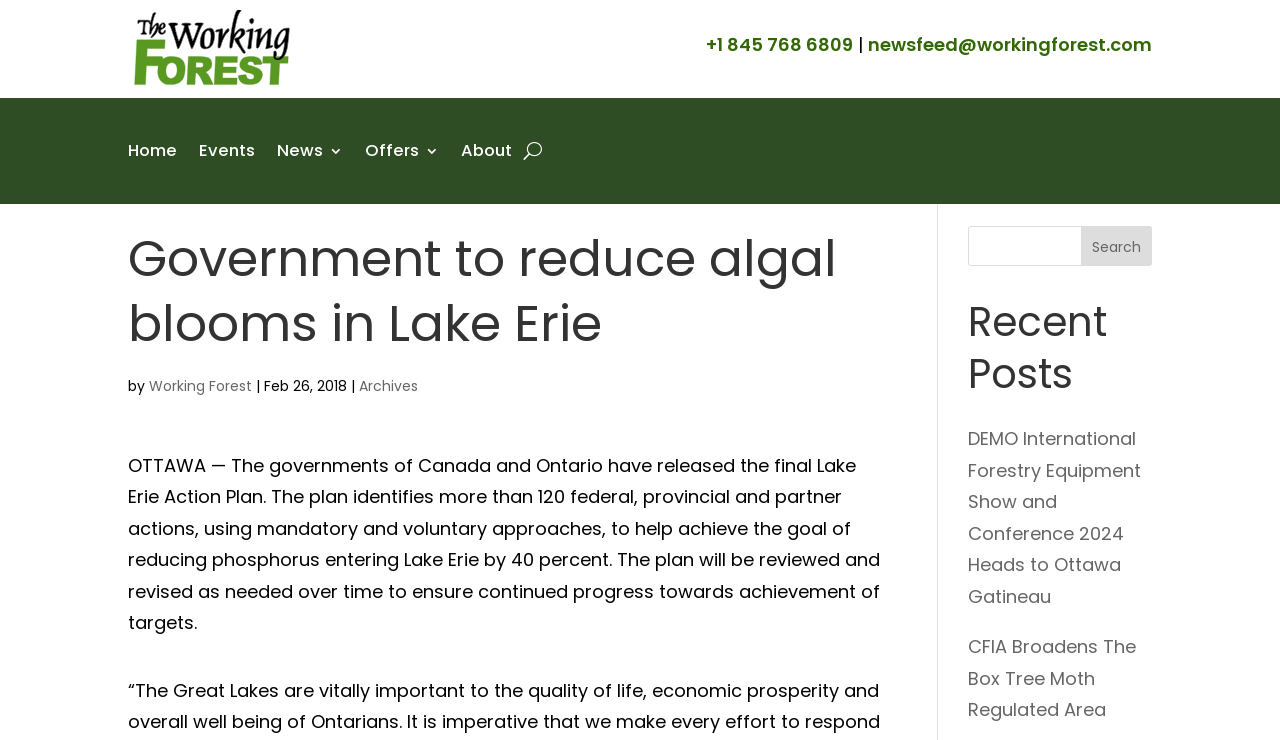Identify the first-level heading on the webpage and generate its text content.

Government to reduce algal blooms in Lake Erie